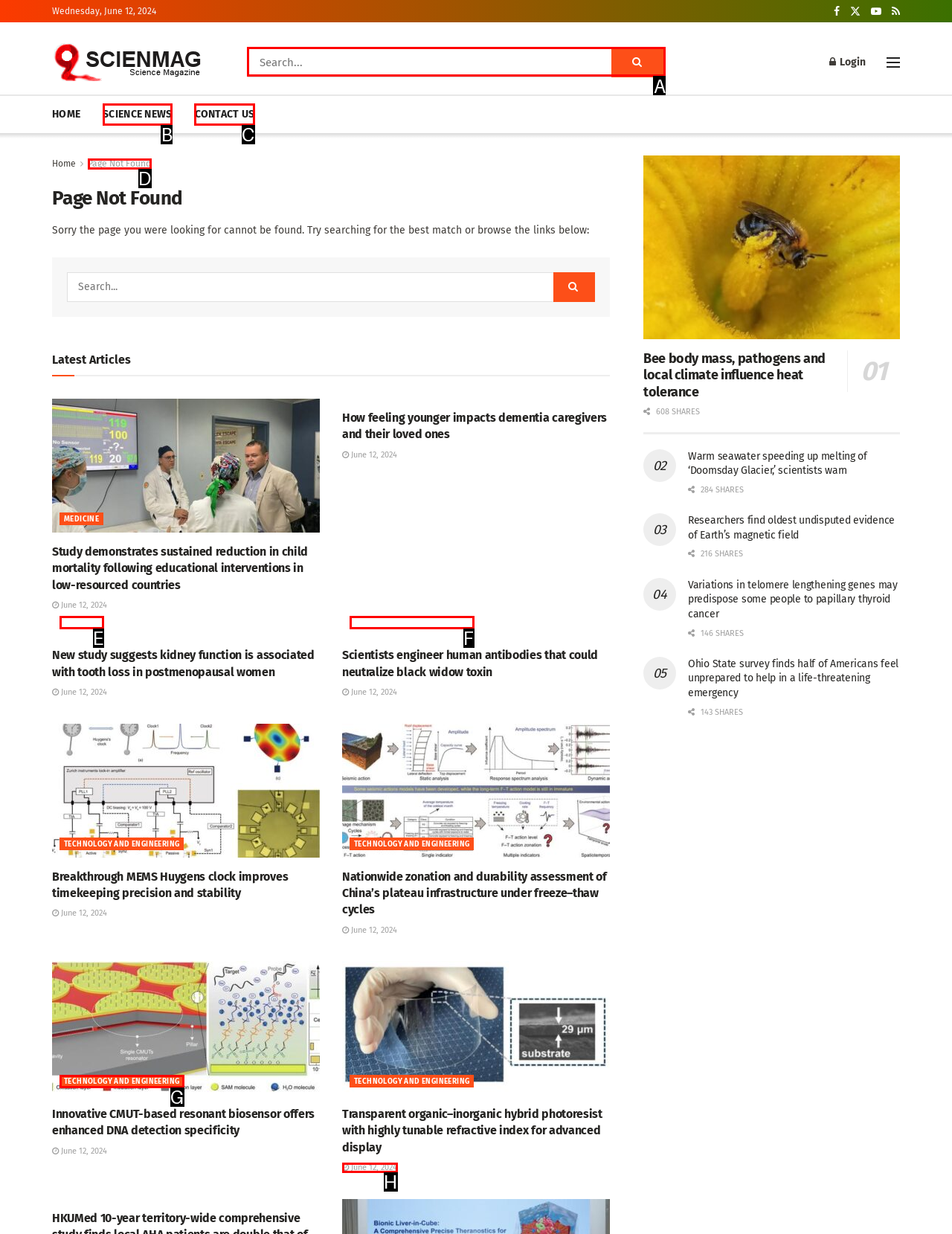Tell me which one HTML element you should click to complete the following task: Search for something
Answer with the option's letter from the given choices directly.

A